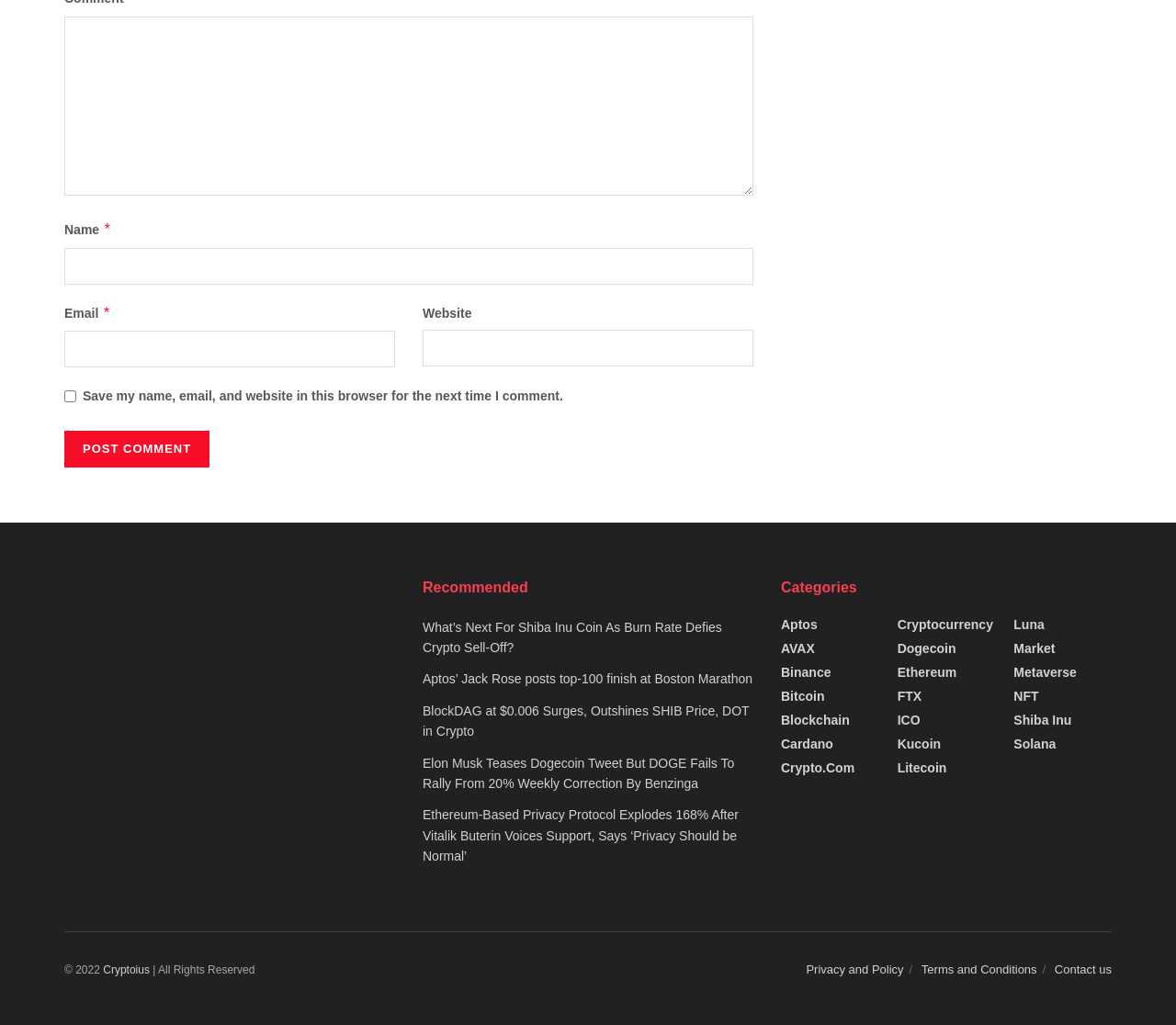Can you pinpoint the bounding box coordinates for the clickable element required for this instruction: "Enter your comment"? The coordinates should be four float numbers between 0 and 1, i.e., [left, top, right, bottom].

[0.055, 0.016, 0.641, 0.191]